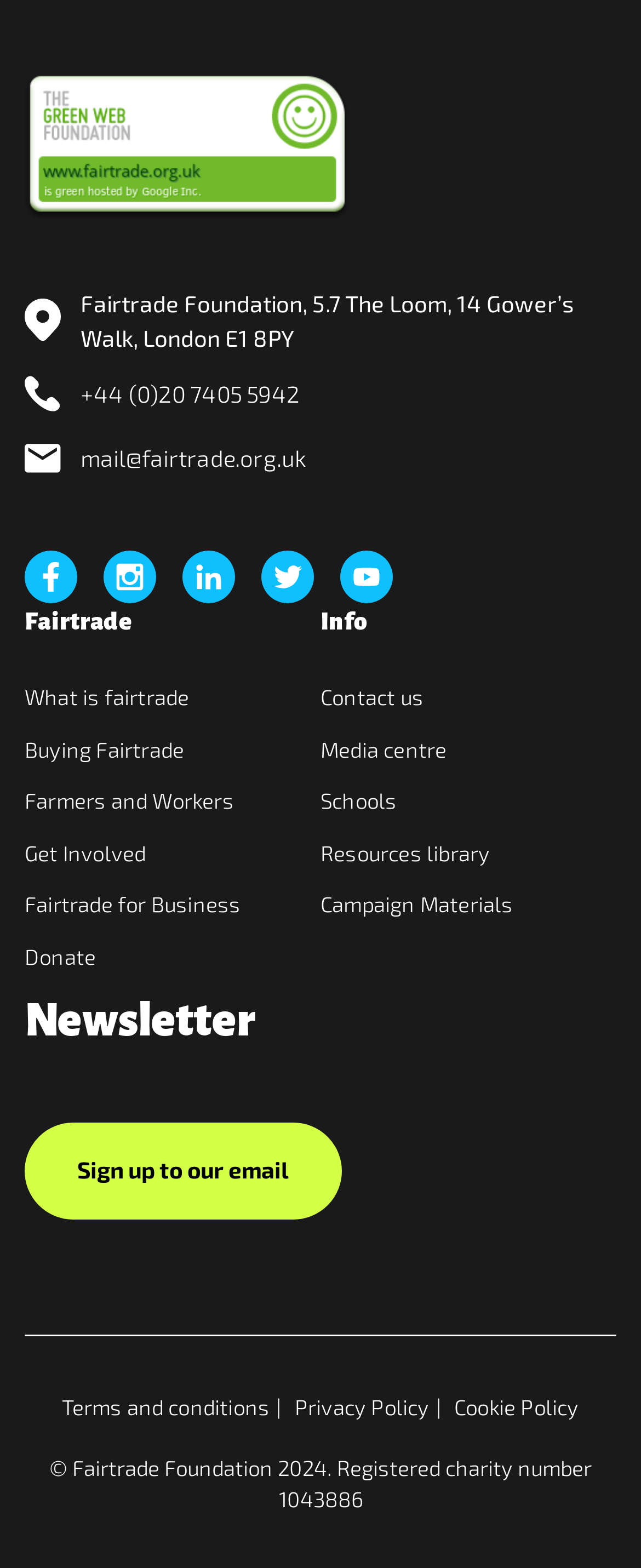Using the details in the image, give a detailed response to the question below:
How many social media links are there?

There are five social media links, which are Facebook, Instagram, LinkedIn, Twitter, and YouTube, each represented by an image and a link element, located below the main heading.